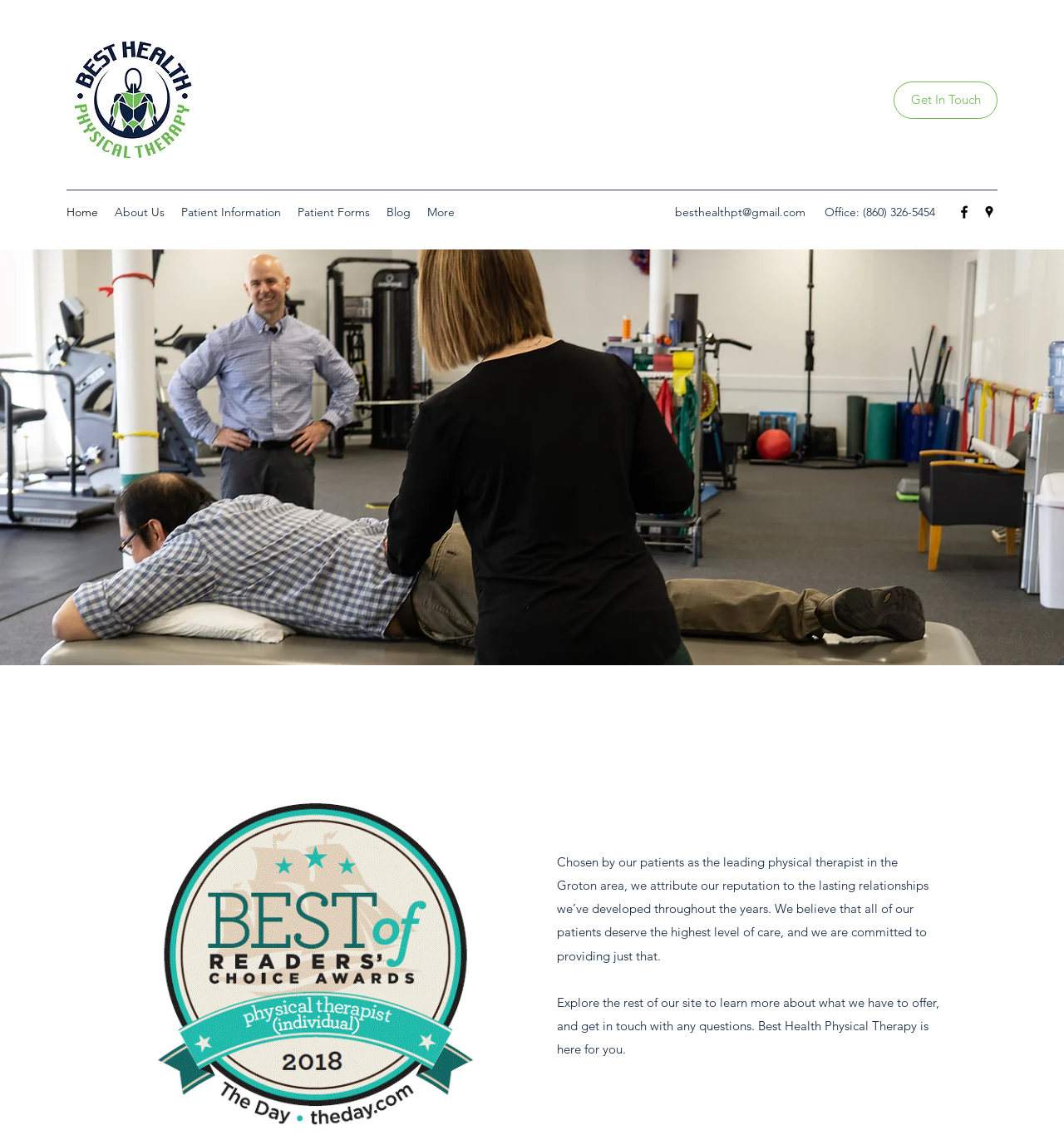What is the name of the physical therapy clinic?
Ensure your answer is thorough and detailed.

I found the name of the physical therapy clinic by looking at the root element with the content 'Rehabilitation | Best Health Physical Therapy, LLC | Groton, CT' located at the top of the page.